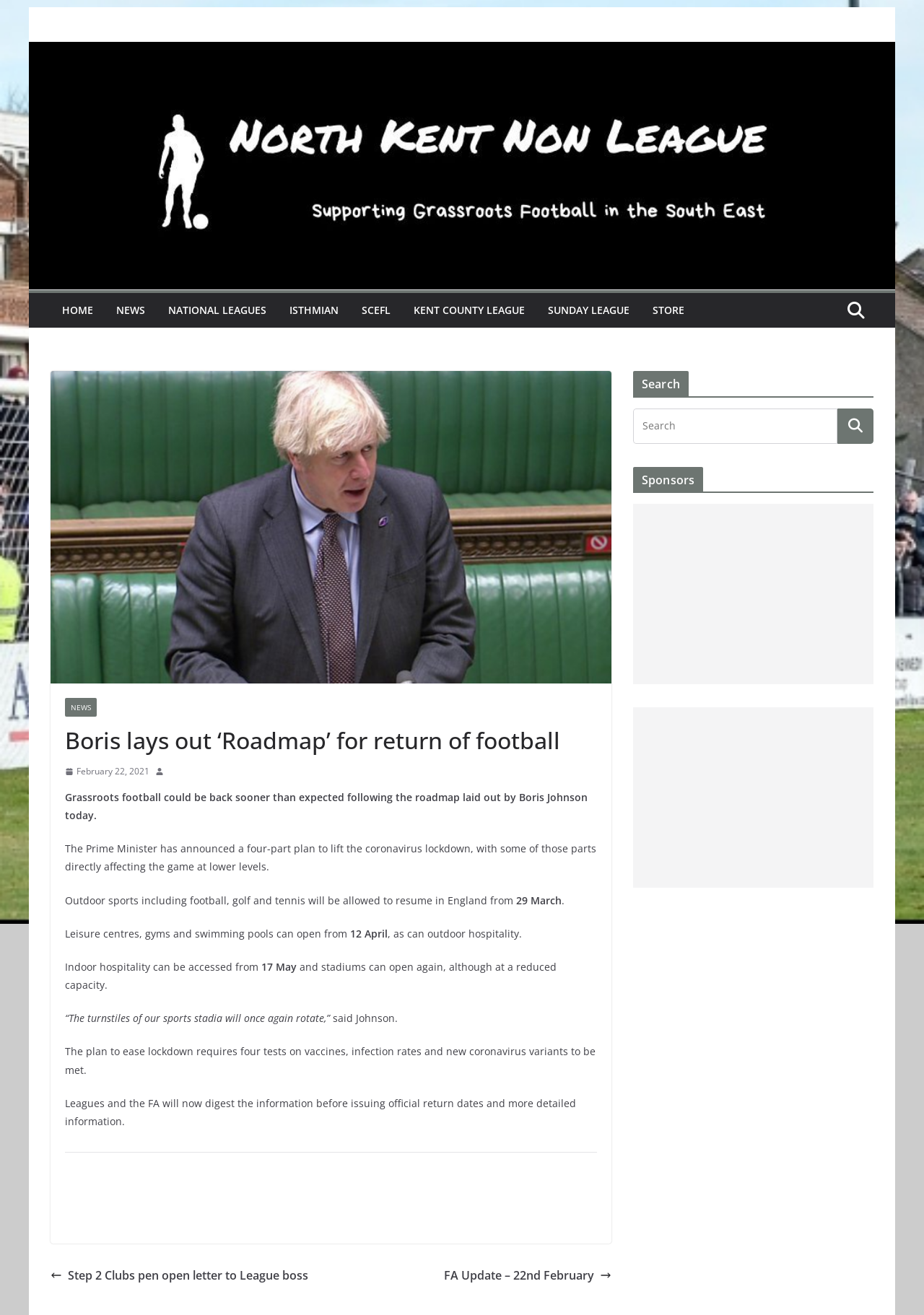What is the date mentioned in the article?
Please answer the question as detailed as possible based on the image.

I found the dates mentioned in the article by reading the text content of the StaticText elements, which mentioned specific dates related to the easing of lockdown restrictions.